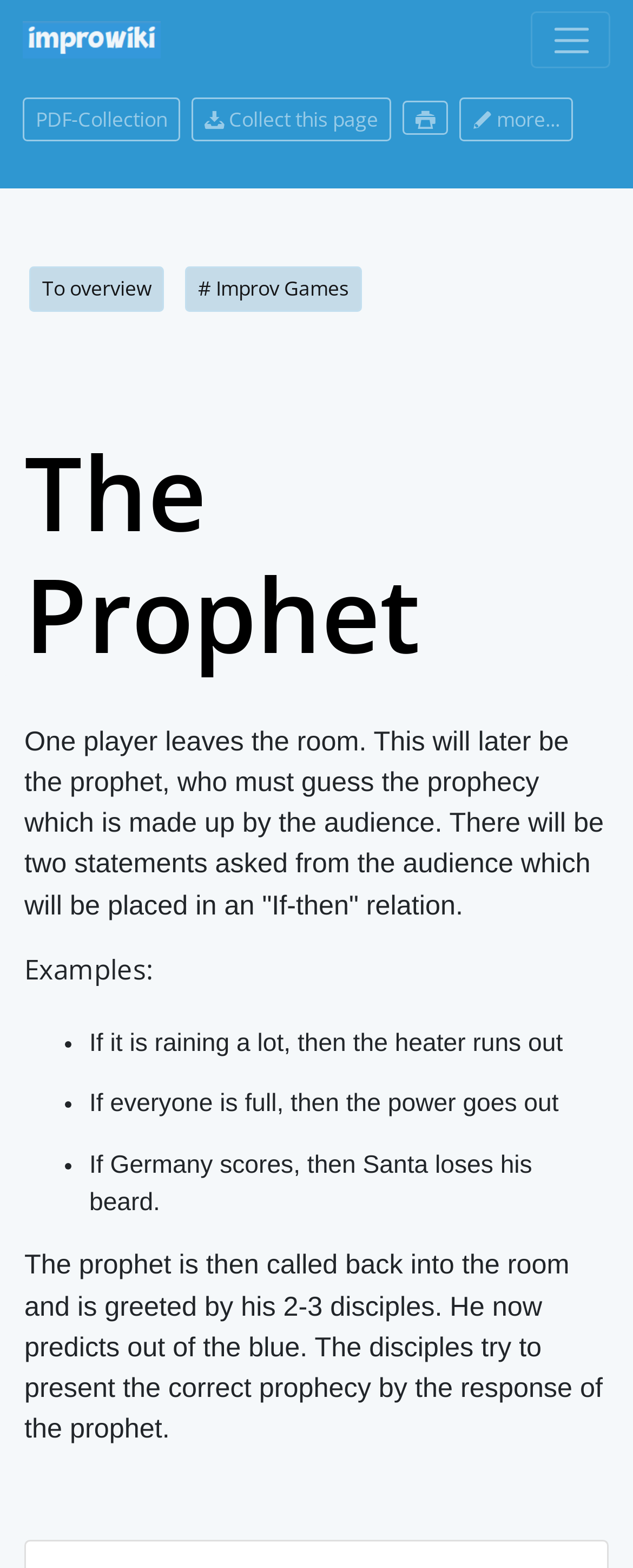How many statements are asked from the audience?
Answer the question based on the image using a single word or a brief phrase.

Two